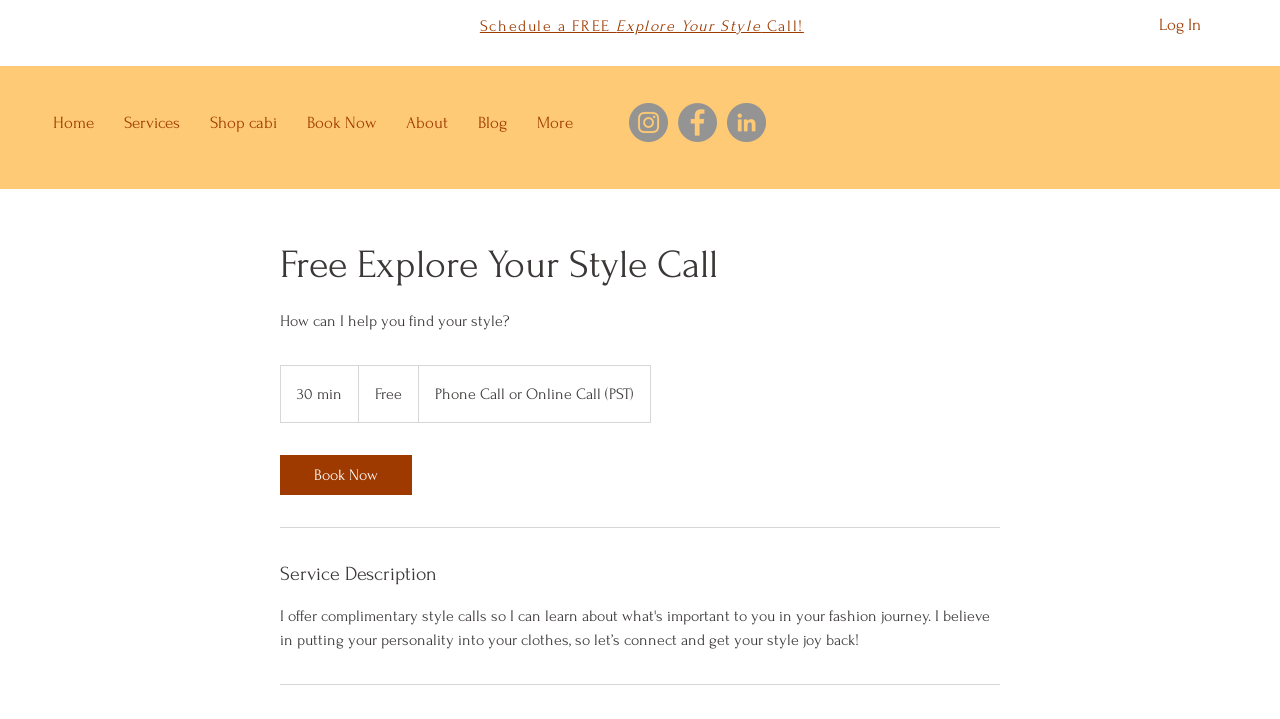Please locate the bounding box coordinates of the region I need to click to follow this instruction: "Schedule a free style call".

[0.375, 0.024, 0.628, 0.049]